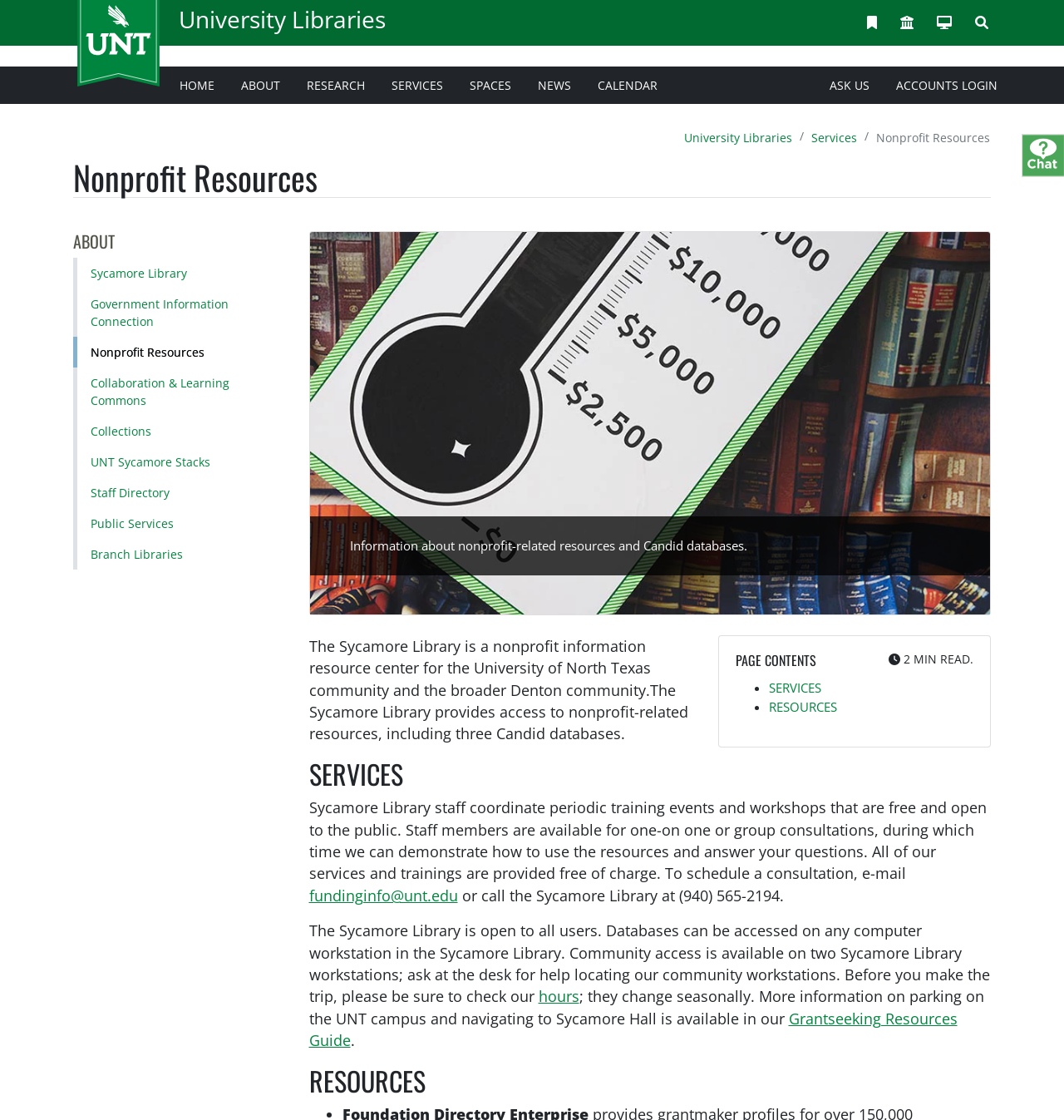Determine the bounding box coordinates of the clickable element to achieve the following action: 'Click on the 'HOME' link'. Provide the coordinates as four float values between 0 and 1, formatted as [left, top, right, bottom].

[0.156, 0.062, 0.214, 0.09]